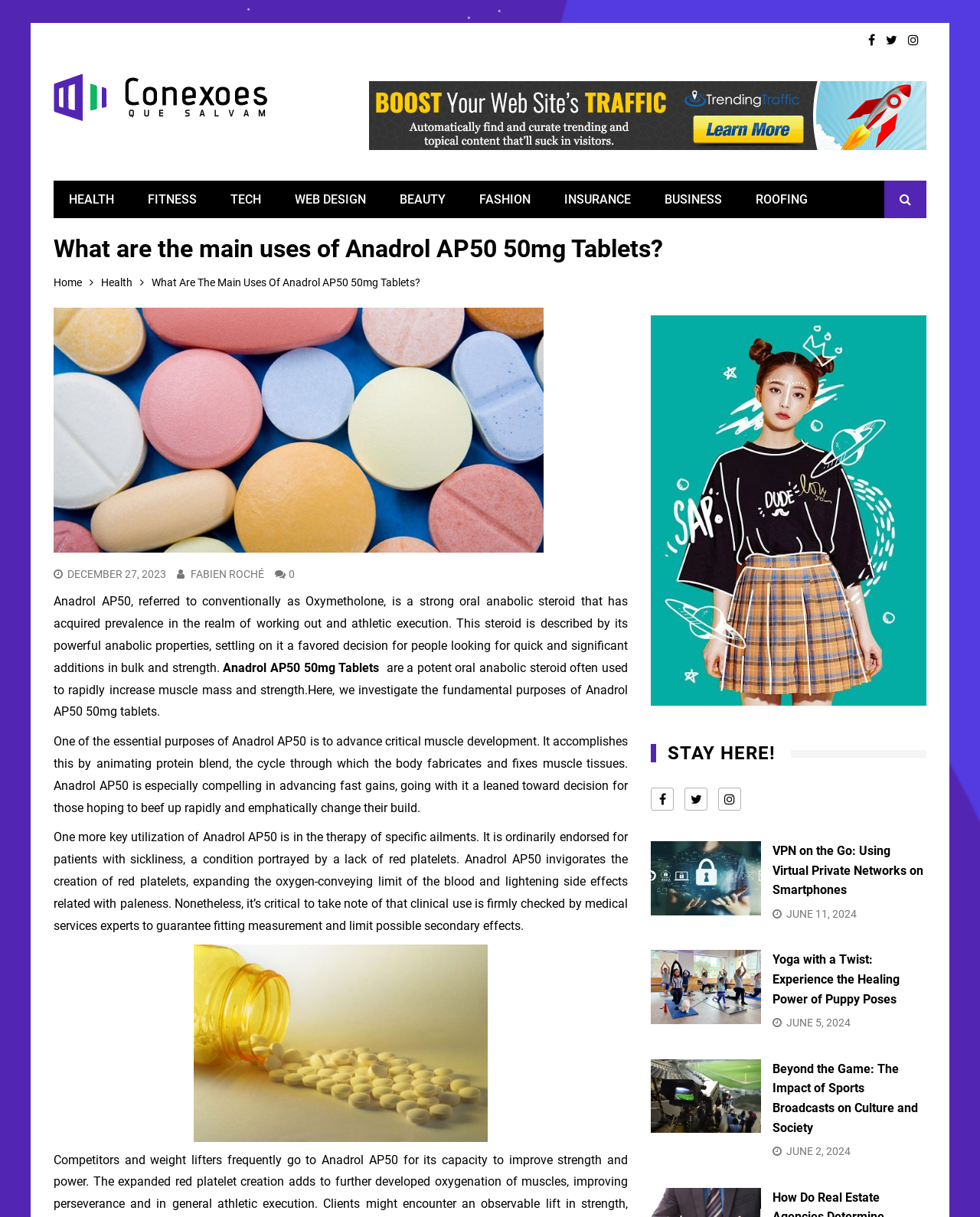Based on the element description, predict the bounding box coordinates (top-left x, top-left y, bottom-right x, bottom-right y) for the UI element in the screenshot: Fabien Roché

[0.195, 0.467, 0.27, 0.477]